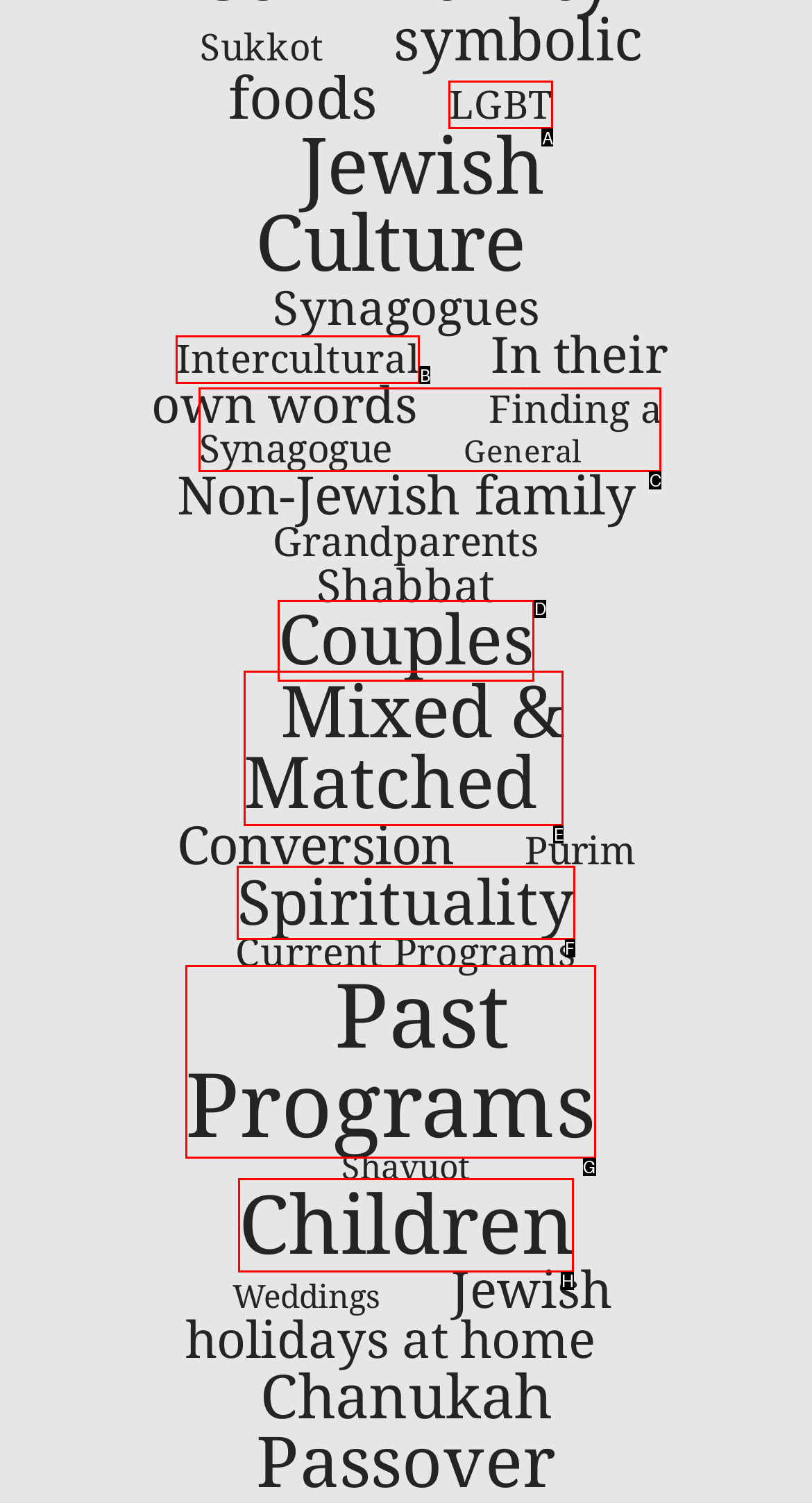From the given options, indicate the letter that corresponds to the action needed to complete this task: Read about Spirituality. Respond with only the letter.

F